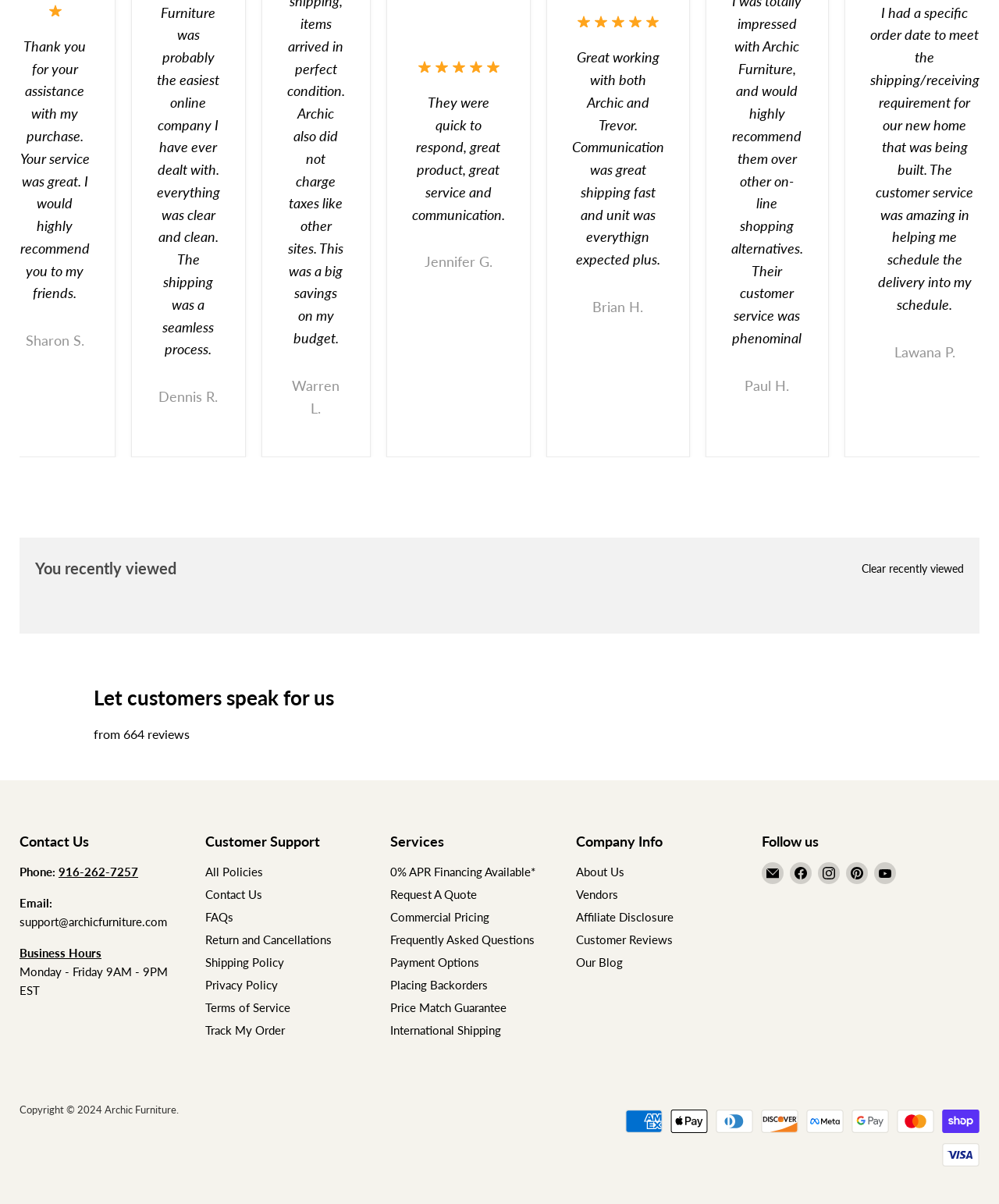Identify the bounding box for the given UI element using the description provided. Coordinates should be in the format (top-left x, top-left y, bottom-right x, bottom-right y) and must be between 0 and 1. Here is the description: Decline

None